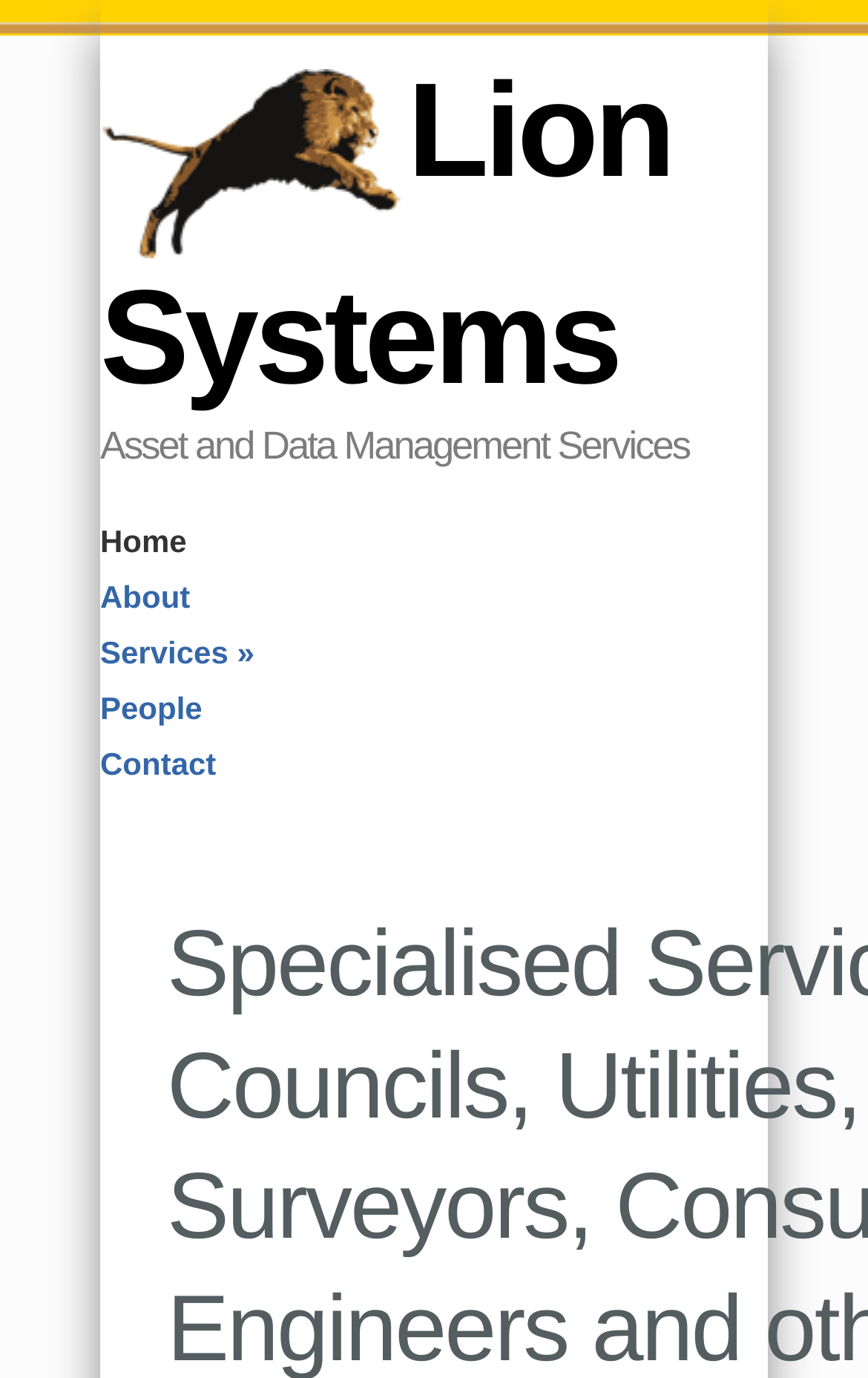Provide a short answer using a single word or phrase for the following question: 
What is the topmost heading on the webpage?

Lion Systems